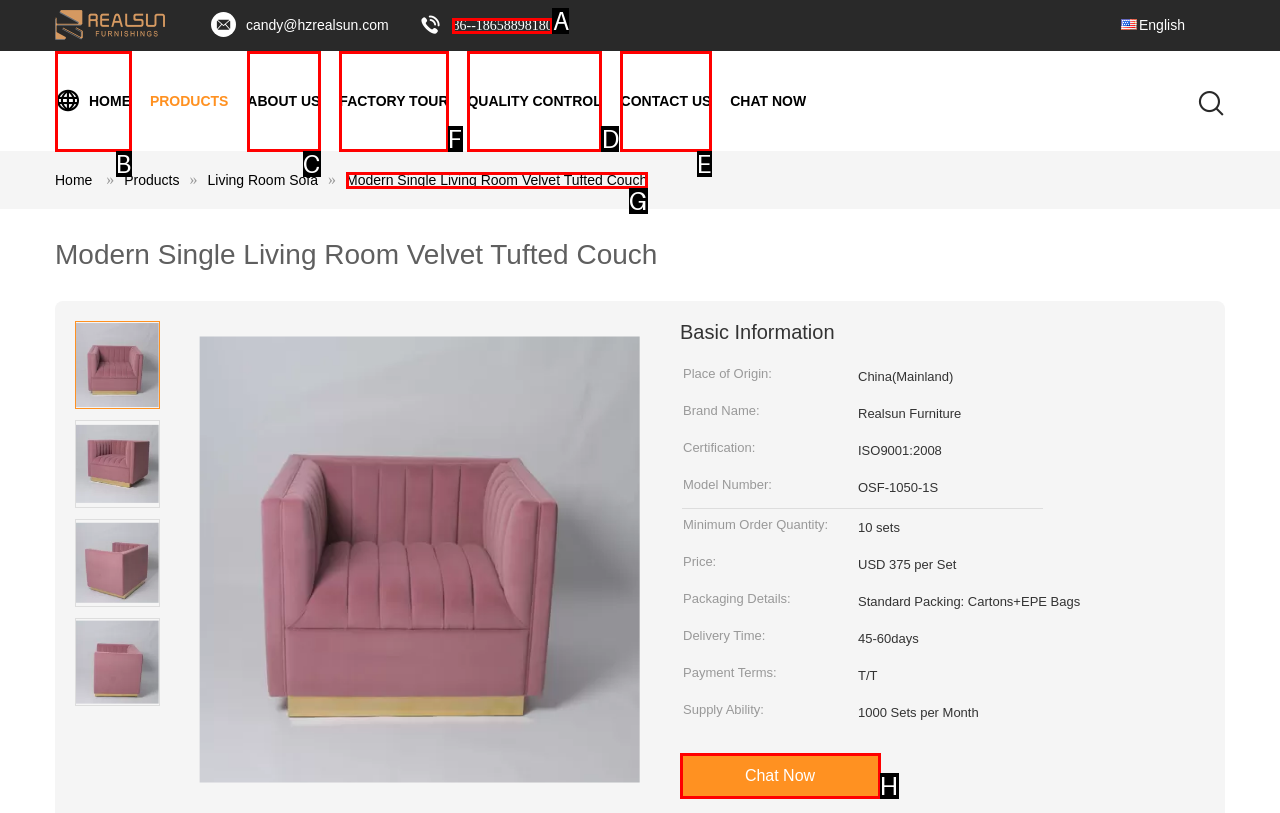Tell me which one HTML element I should click to complete the following task: Explore the factory tour Answer with the option's letter from the given choices directly.

F